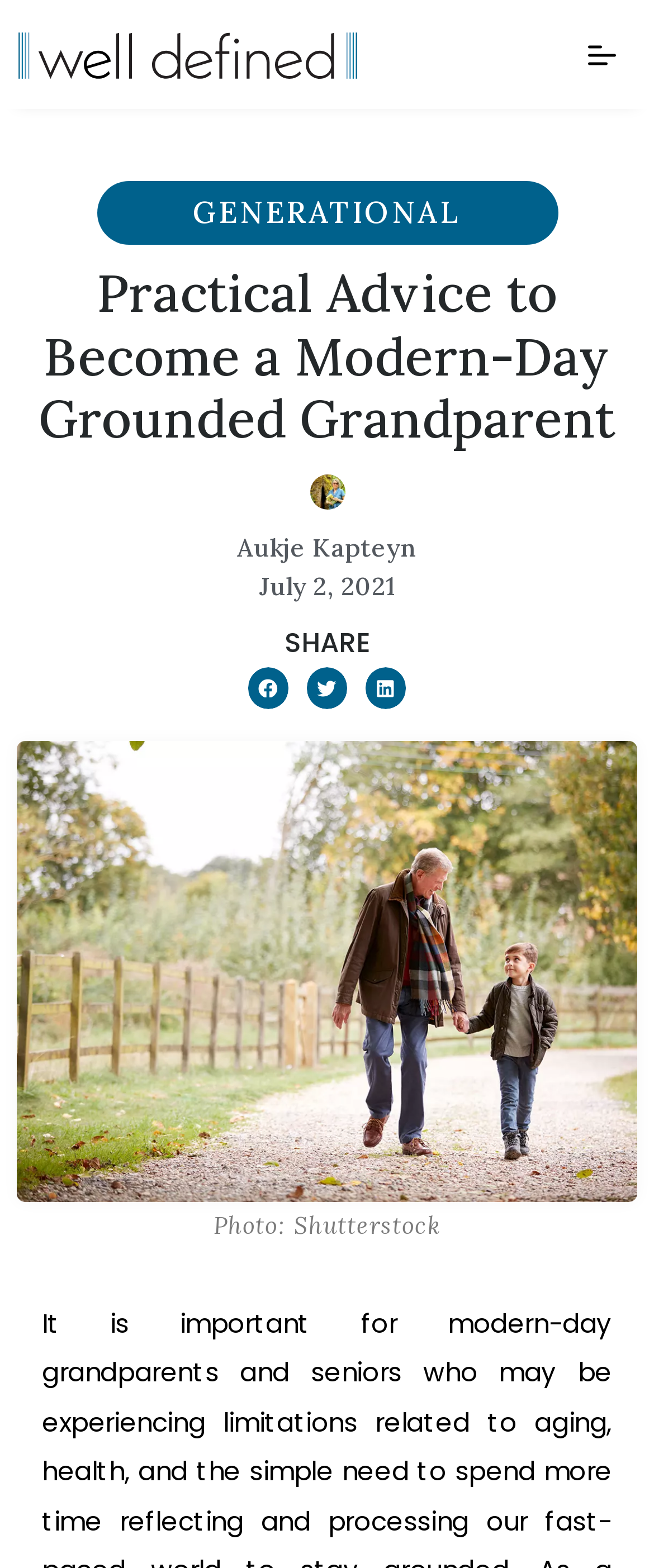Provide an in-depth caption for the webpage.

The webpage is about practical advice for becoming a modern-day grounded grandparent. At the top left, there is a link with no text, and next to it, a navigation menu labeled "Menu" with a toggle button that has a popup menu. The menu toggle button is accompanied by two images.

Below the navigation menu, there is a prominent link labeled "GENERATIONAL" in the middle of the page. The main heading "Practical Advice to Become a Modern-Day Grounded Grandparent" is located below the link, spanning almost the entire width of the page.

On the left side of the page, there is a figure with a link labeled "Aukje Kapteyn" and an image of the same name. Below this figure, there is a heading also labeled "Aukje Kapteyn" that spans almost the entire width of the page. Next to this heading, there is another link labeled "Aukje Kapteyn".

On the right side of the page, there is a link labeled "July 2, 2021" with a time element next to it. Below this link, there is a heading labeled "SHARE" that spans almost the entire width of the page. Under the "SHARE" heading, there are three buttons to share the content on Facebook, Twitter, and LinkedIn, each accompanied by an image.

At the bottom of the page, there is a static text "Photo: Shutterstock" that credits the source of the image.